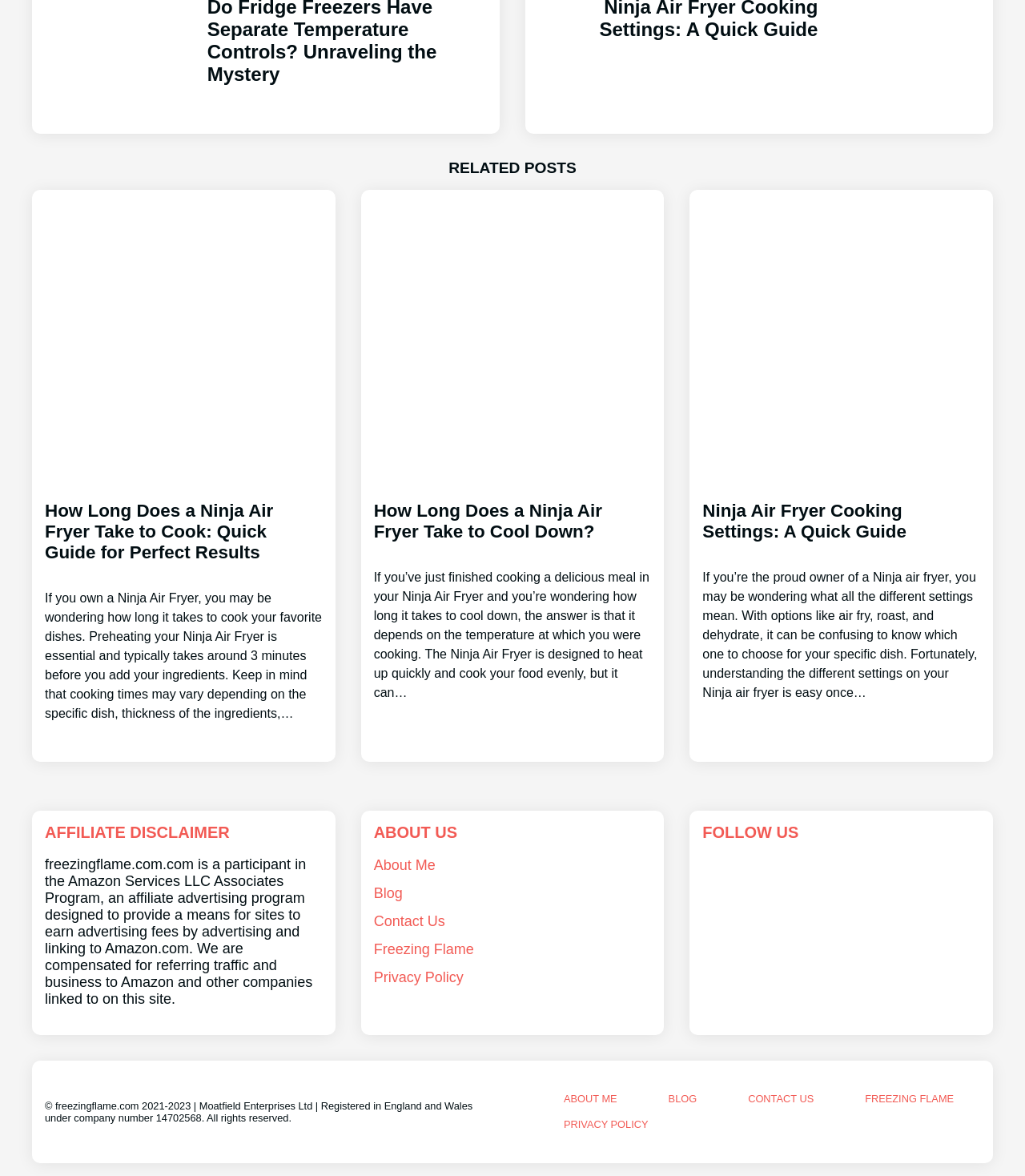Locate the bounding box of the UI element based on this description: "Blog". Provide four float numbers between 0 and 1 as [left, top, right, bottom].

[0.652, 0.929, 0.68, 0.94]